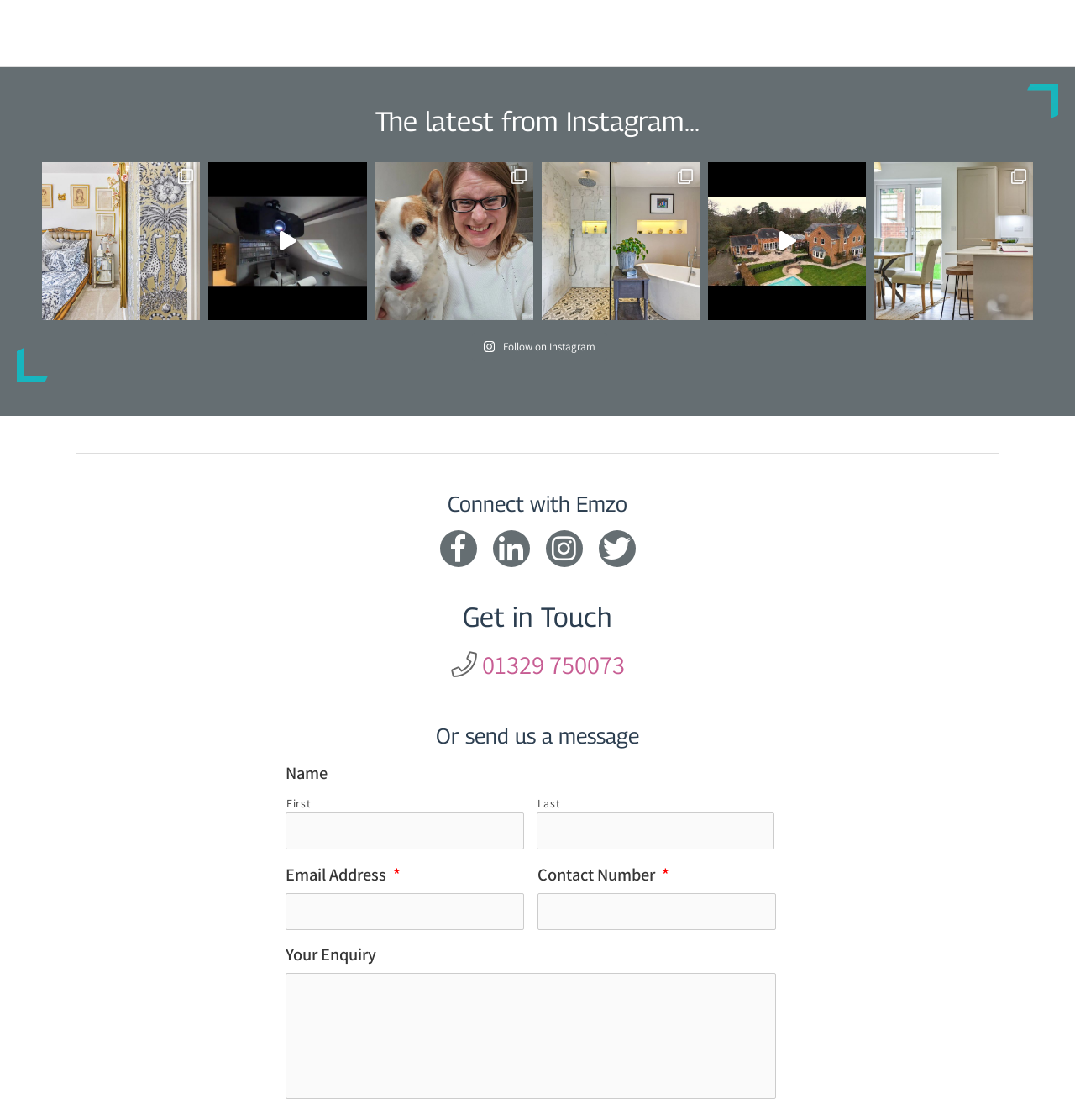Determine the bounding box coordinates of the region to click in order to accomplish the following instruction: "Follow on Instagram". Provide the coordinates as four float numbers between 0 and 1, specifically [left, top, right, bottom].

[0.439, 0.297, 0.565, 0.323]